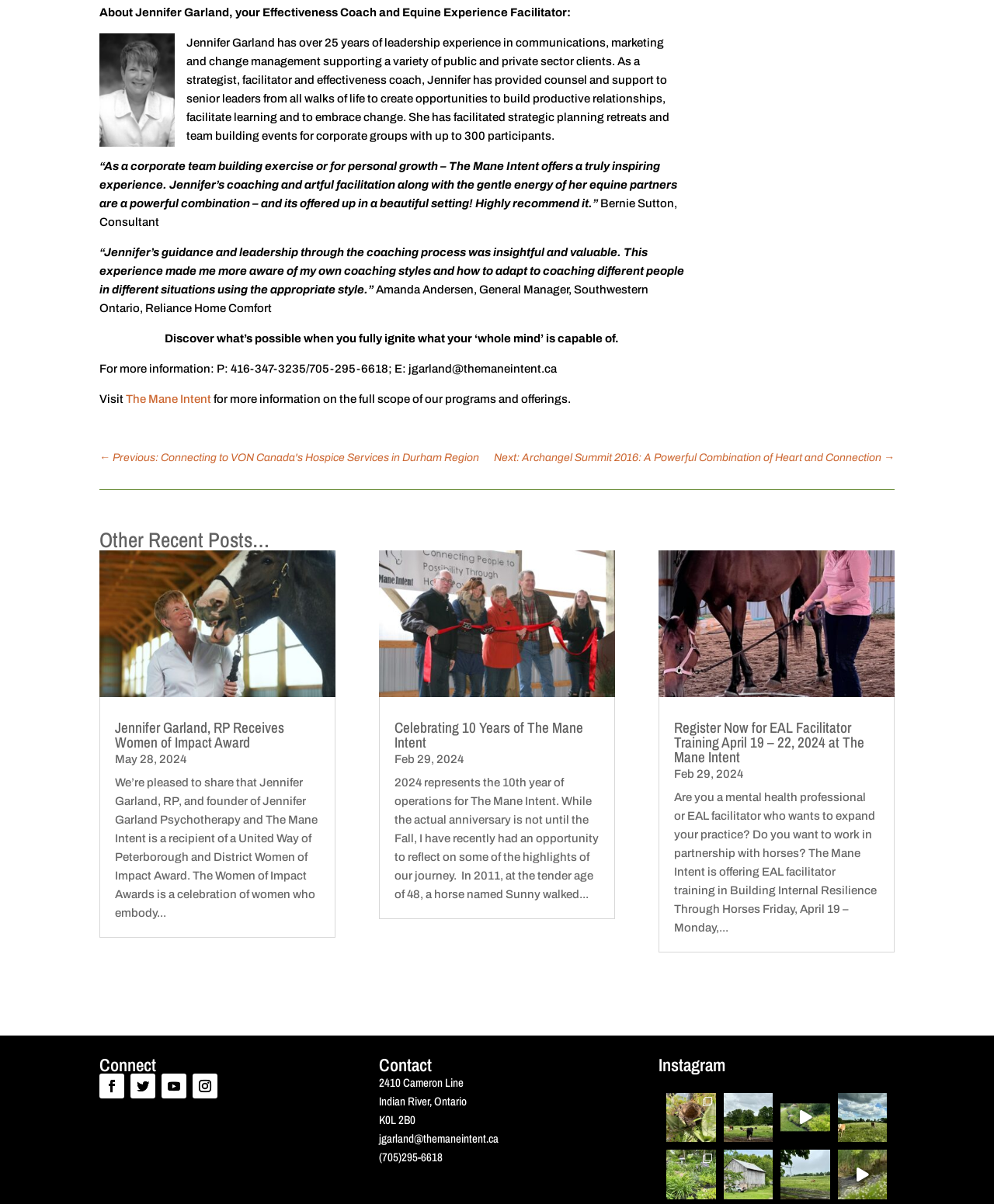What is Jennifer Garland's profession?
Look at the screenshot and provide an in-depth answer.

Based on the webpage, Jennifer Garland is introduced as an Effectiveness Coach and Equine Experience Facilitator, which suggests that her profession is related to coaching and facilitating experiences with horses.